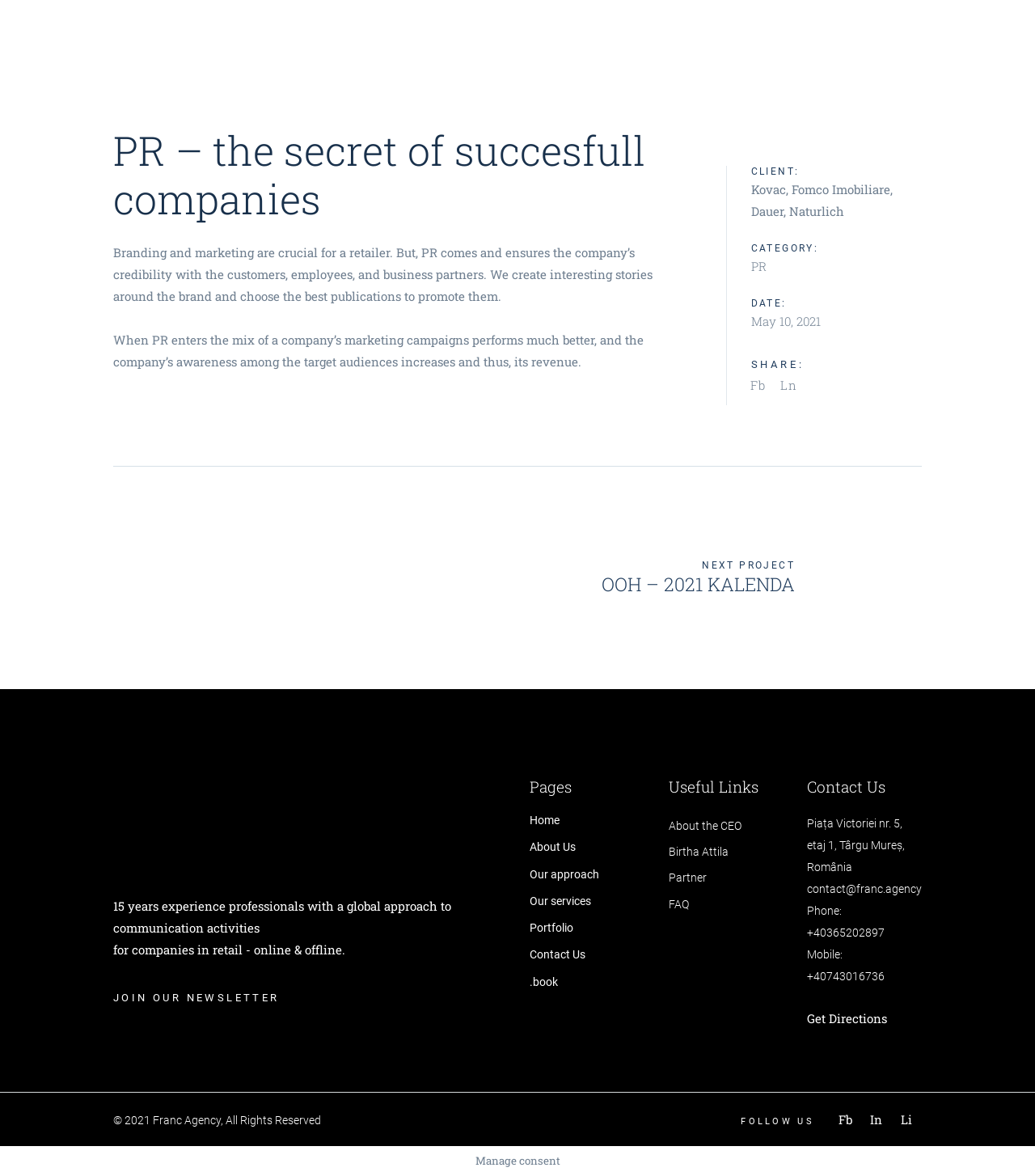Using the webpage screenshot and the element description +40365202897, determine the bounding box coordinates. Specify the coordinates in the format (top-left x, top-left y, bottom-right x, bottom-right y) with values ranging from 0 to 1.

[0.78, 0.787, 0.855, 0.798]